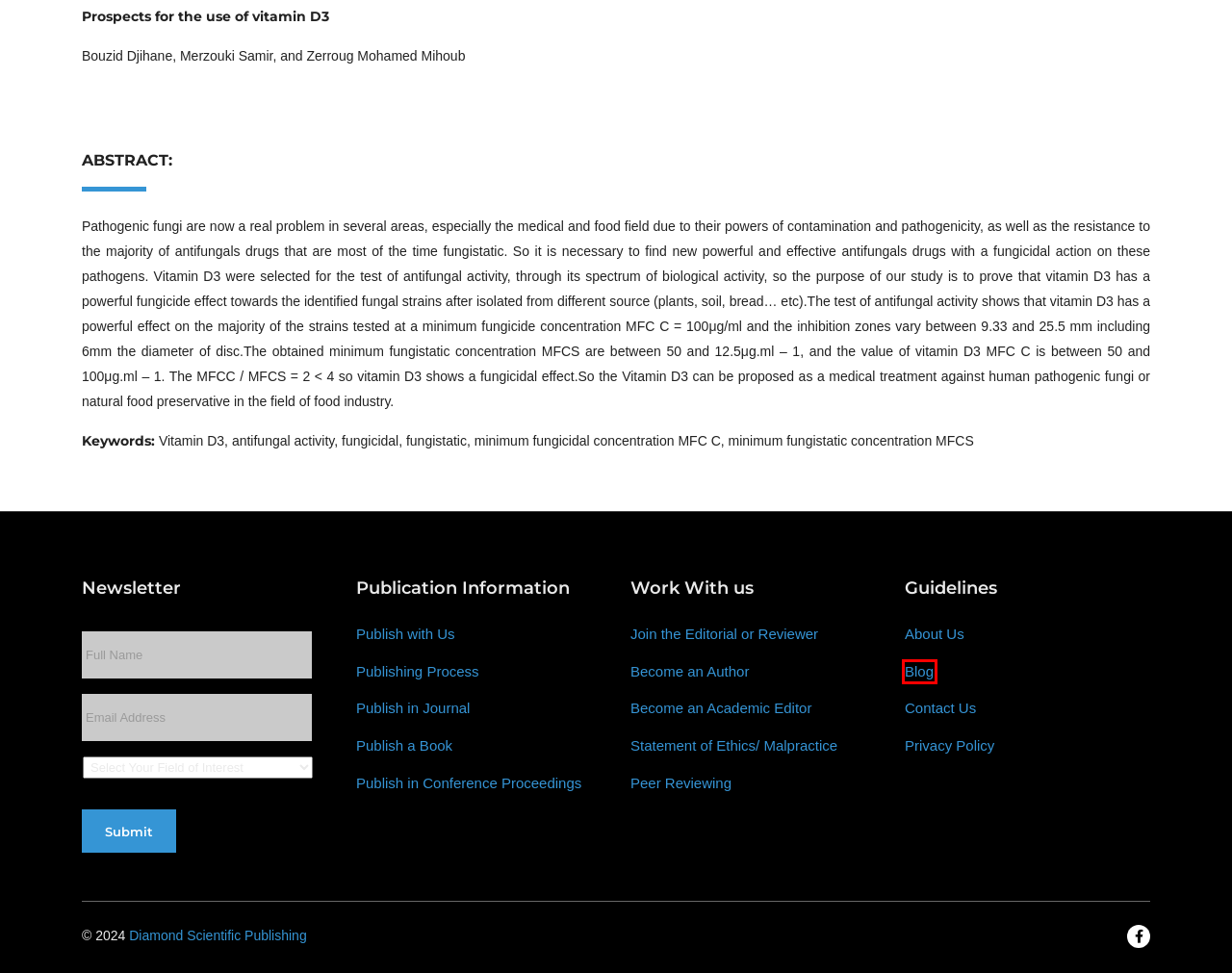Given a webpage screenshot with a red bounding box around a UI element, choose the webpage description that best matches the new webpage after clicking the element within the bounding box. Here are the candidates:
A. Publication Ethics | Open Access Publishing | DPublishing
B. Open Access Conference Proceedings | Our Services | DPublishing
C. Privacy Policy | Open Access Publishing | DPublishing
D. Open Access Journals | Our Services | DPublishing
E. Call for Editors | Open Access Publishing | DPublishing
F. Blog - Mokslinės Leidybos Deimantas - Diamond Scientific Publishing
G. Call for Authors | Open Access Publishing | DPublishing
H. Peer Reviewing - Mokslinės Leidybos Deimantas - Diamond Scientific Publishing

F